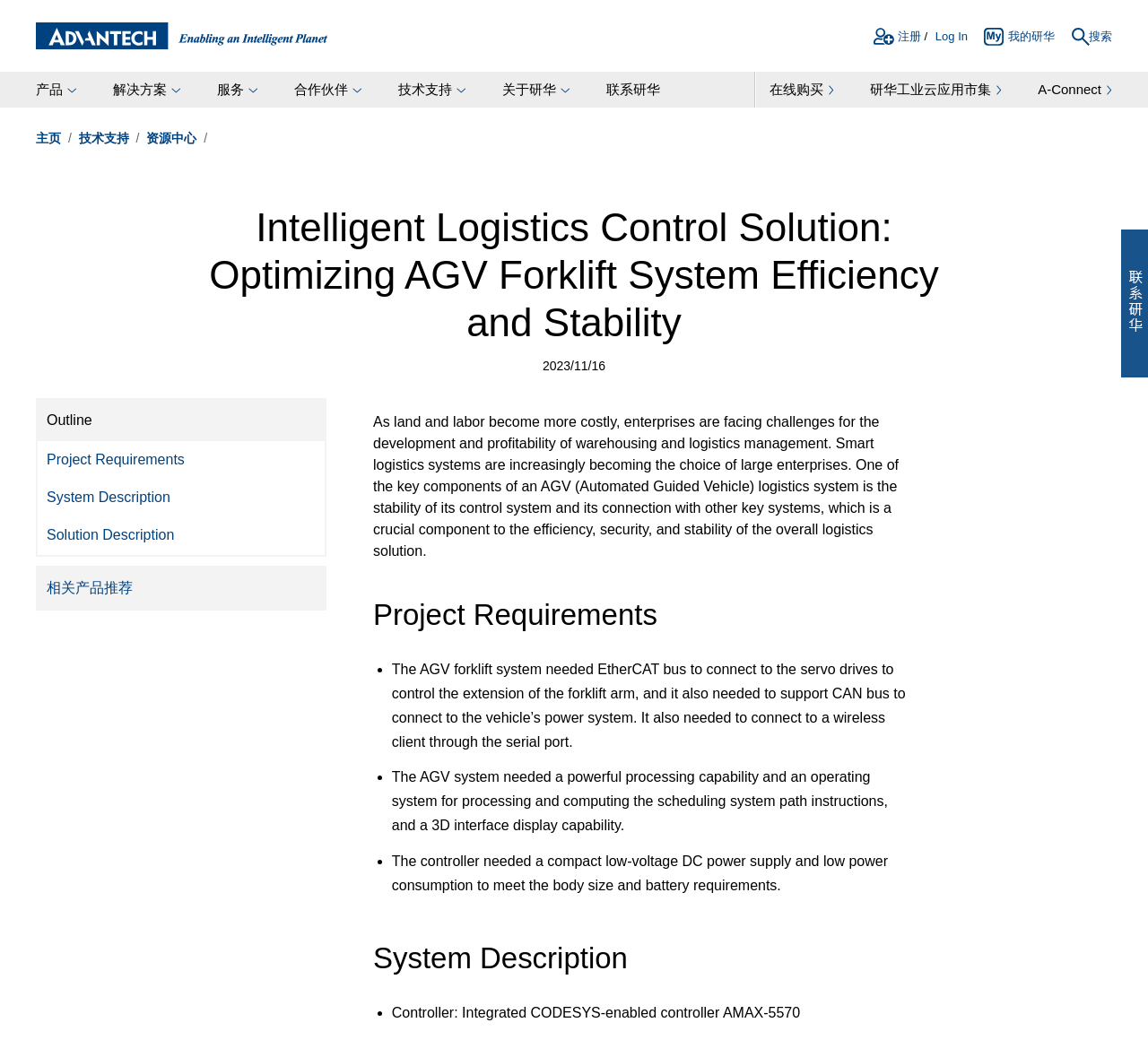Find the bounding box coordinates for the UI element whose description is: "相关产品推荐". The coordinates should be four float numbers between 0 and 1, in the format [left, top, right, bottom].

[0.031, 0.544, 0.284, 0.587]